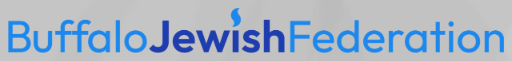Convey a detailed narrative of what is depicted in the image.

The image prominently features the logo of the Buffalo Jewish Federation, showcasing the organization’s name in a visually appealing style. The text "Buffalo Jewish Federation" is rendered in a striking gradient of blue shades, creating a modern and inviting appearance. This logo serves as a key visual identity for the federation, which is dedicated to supporting and enhancing the Jewish community in Buffalo and the surrounding areas. The design reflects a sense of community, collaboration, and commitment to cultural heritage, encapsulating the federation's mission to foster connections and promote Jewish values.